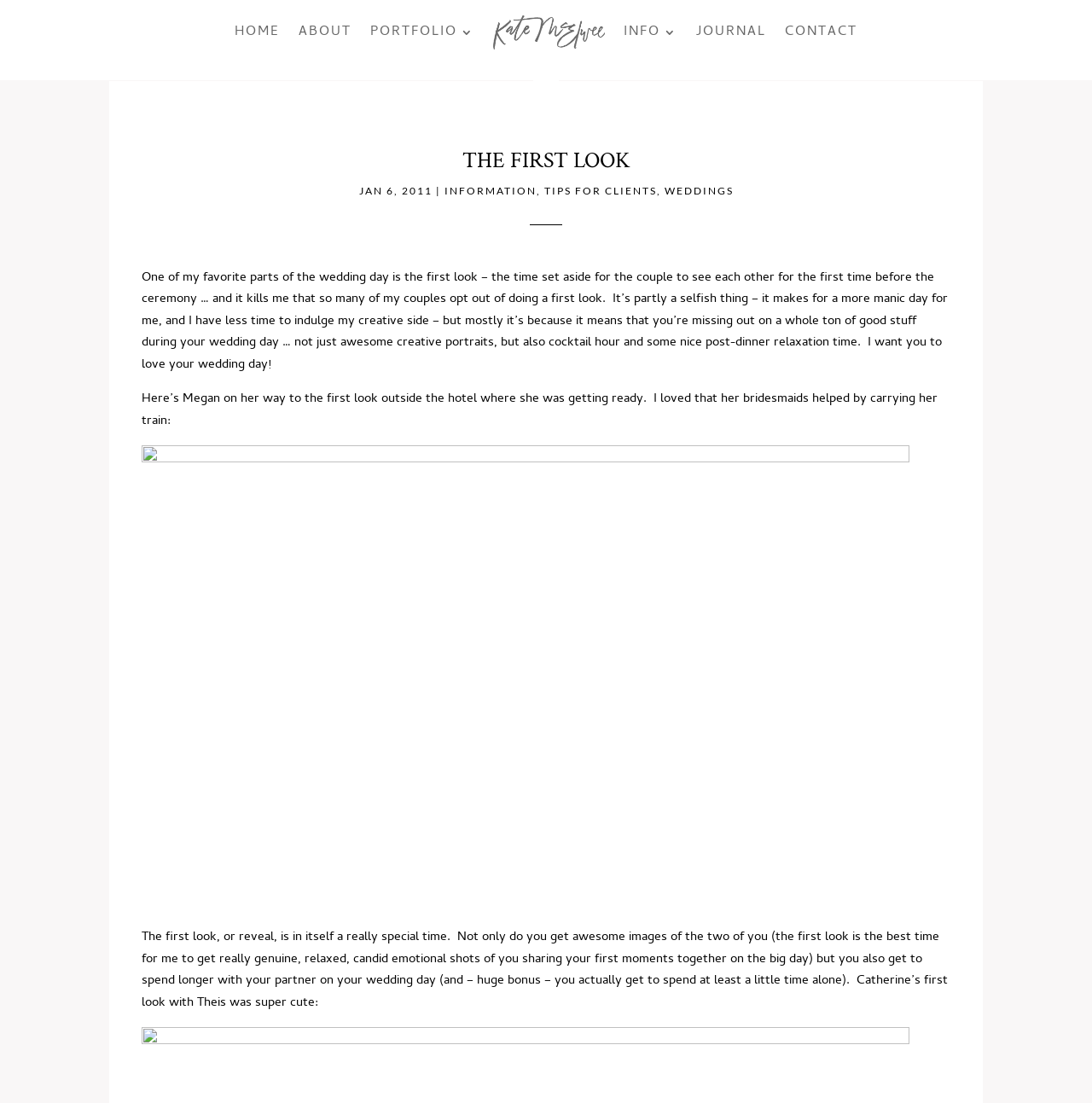Provide a short answer using a single word or phrase for the following question: 
What is the photographer's concern about couples opting out of a first look?

It makes for a more manic day